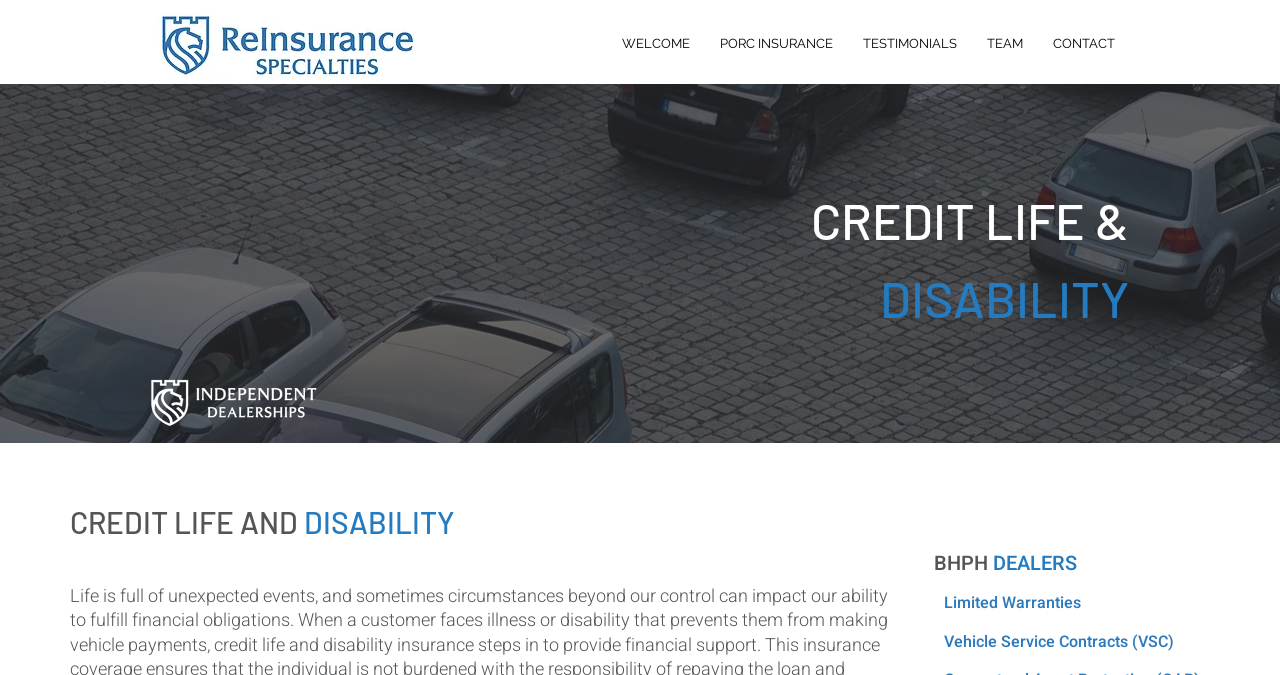From the webpage screenshot, predict the bounding box coordinates (top-left x, top-left y, bottom-right x, bottom-right y) for the UI element described here: PORC INSURANCE

[0.551, 0.043, 0.662, 0.087]